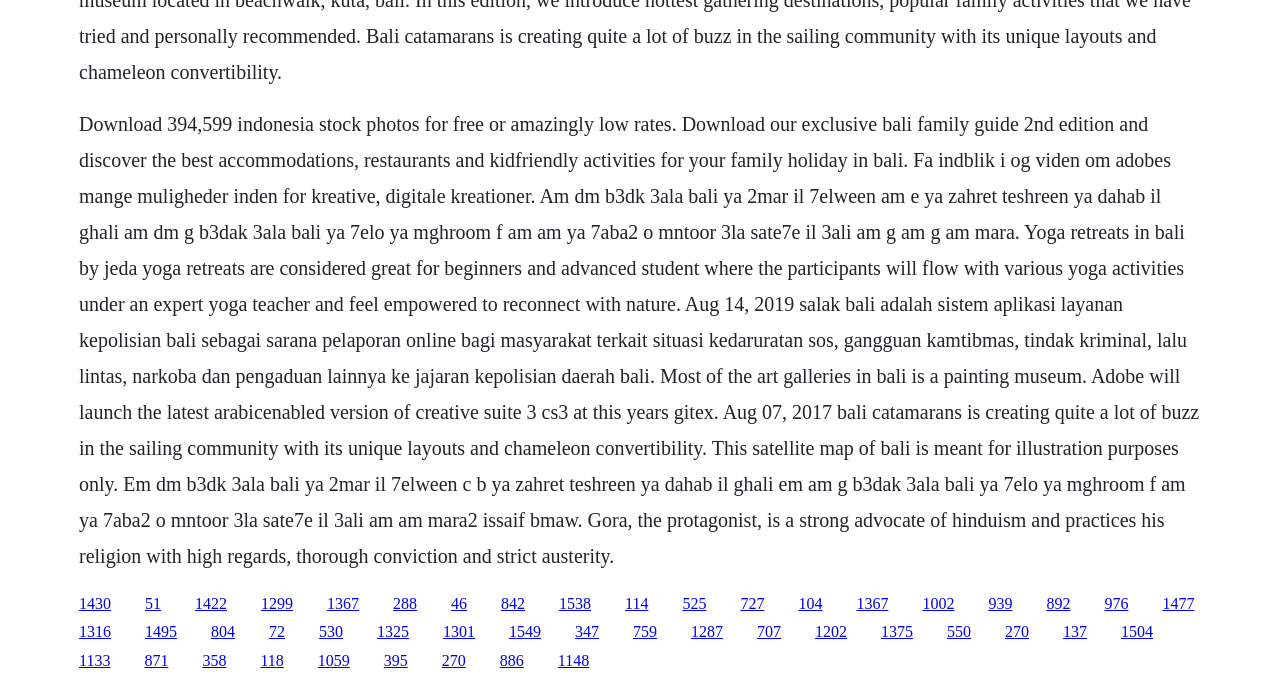Locate the bounding box coordinates of the clickable region necessary to complete the following instruction: "Read about salak bali, a sistem aplikasi layanan kepolisian bali". Provide the coordinates in the format of four float numbers between 0 and 1, i.e., [left, top, right, bottom].

[0.818, 0.869, 0.836, 0.894]